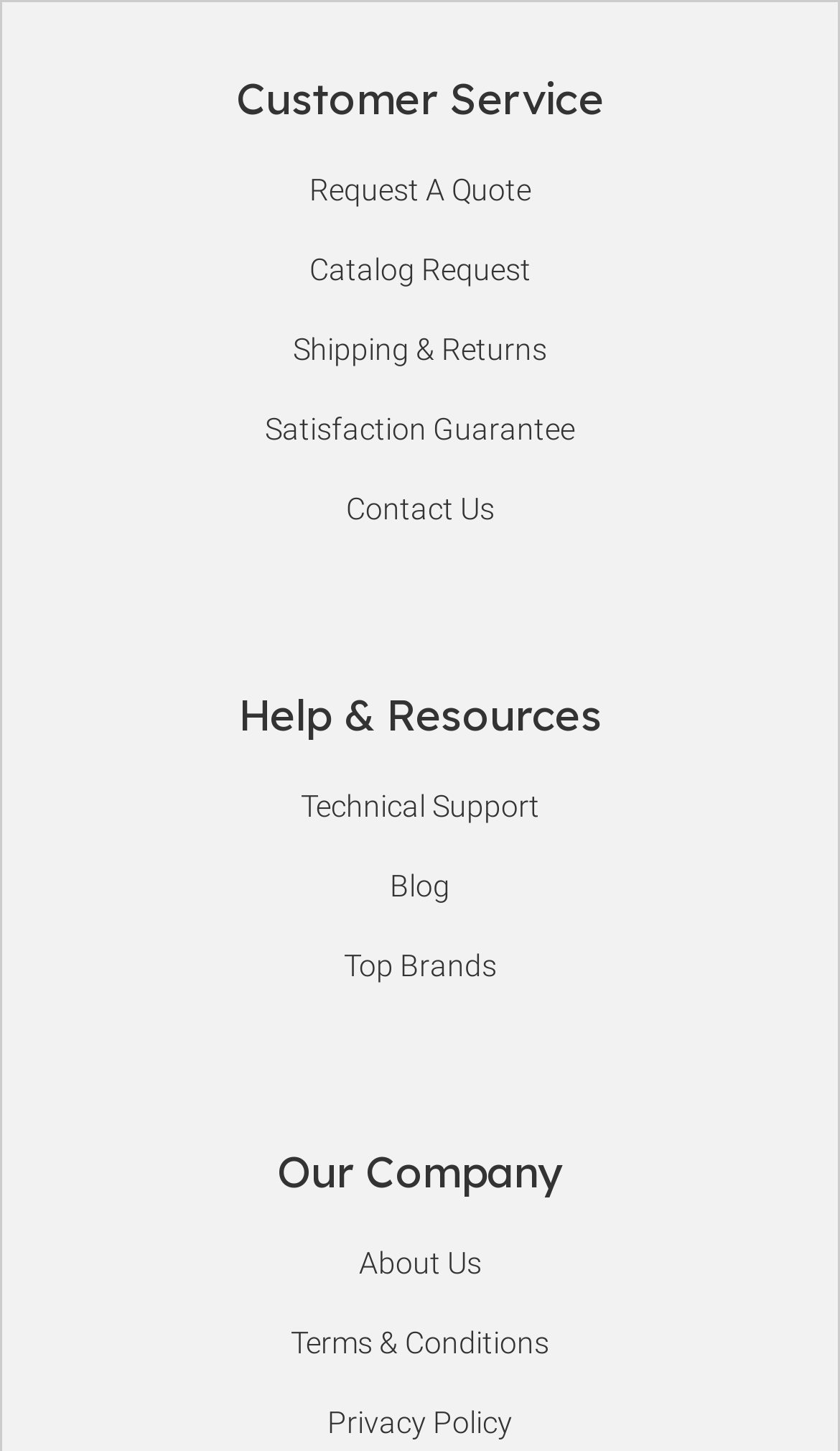Identify the bounding box coordinates for the element you need to click to achieve the following task: "Check shipping and returns". Provide the bounding box coordinates as four float numbers between 0 and 1, in the form [left, top, right, bottom].

[0.349, 0.226, 0.651, 0.257]